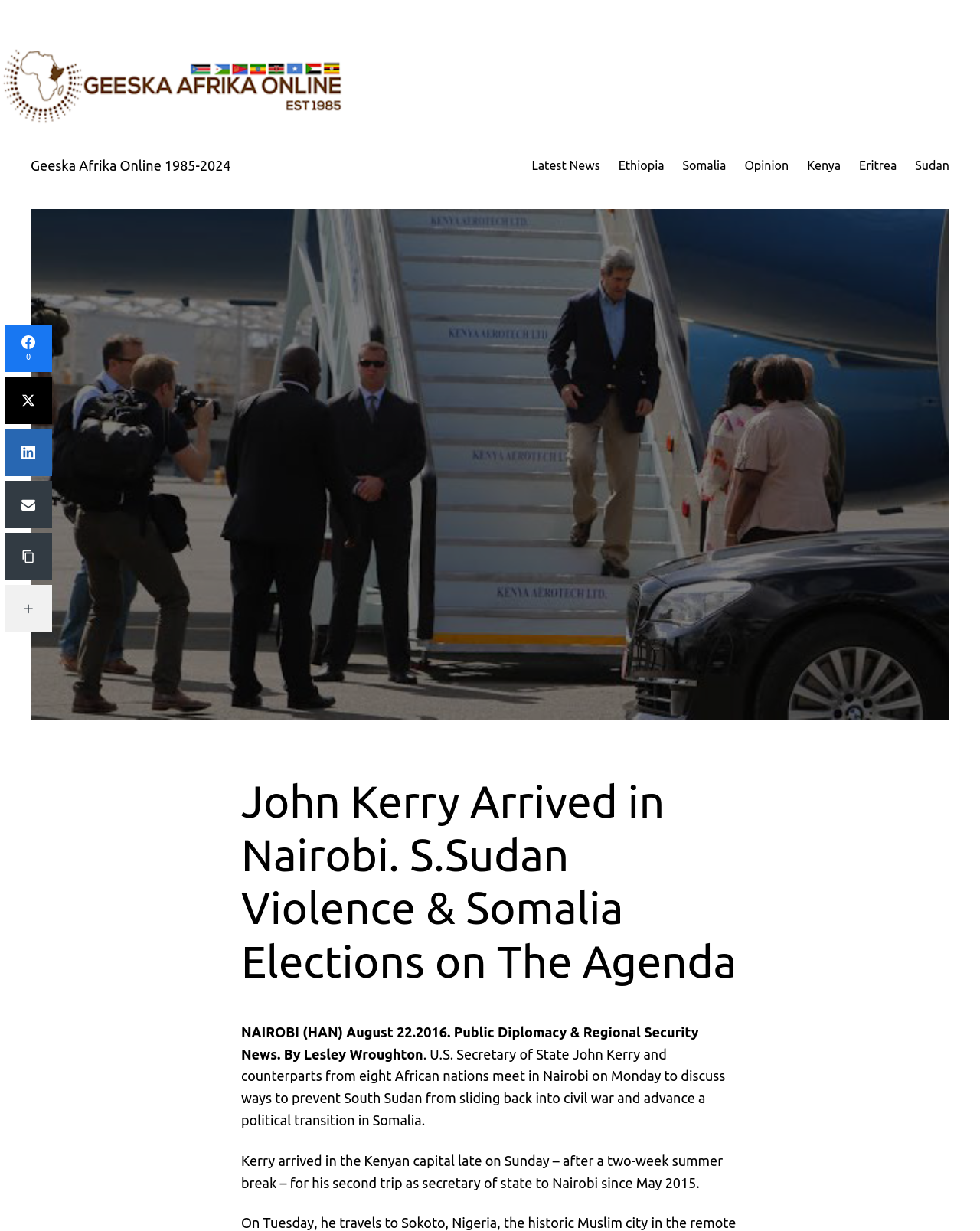What social media platforms are available?
Based on the content of the image, thoroughly explain and answer the question.

I determined the answer by looking at the link elements with the text 'Facebook', 'Twitter', 'LinkedIn', and 'Email', which suggest that these social media platforms are available on the website.